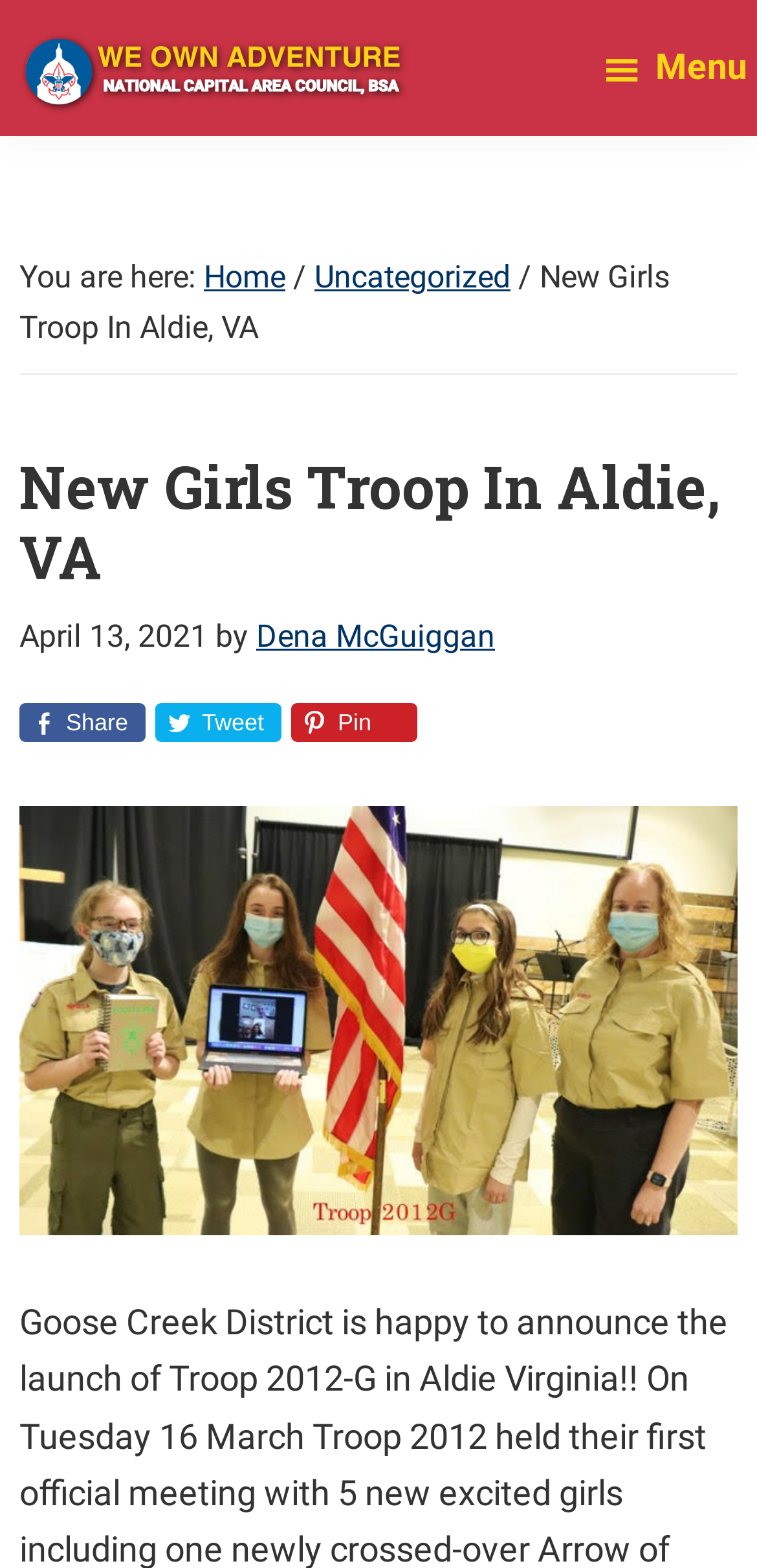Determine the bounding box coordinates for the UI element matching this description: "We Own Adventure".

[0.026, 0.066, 0.262, 0.145]